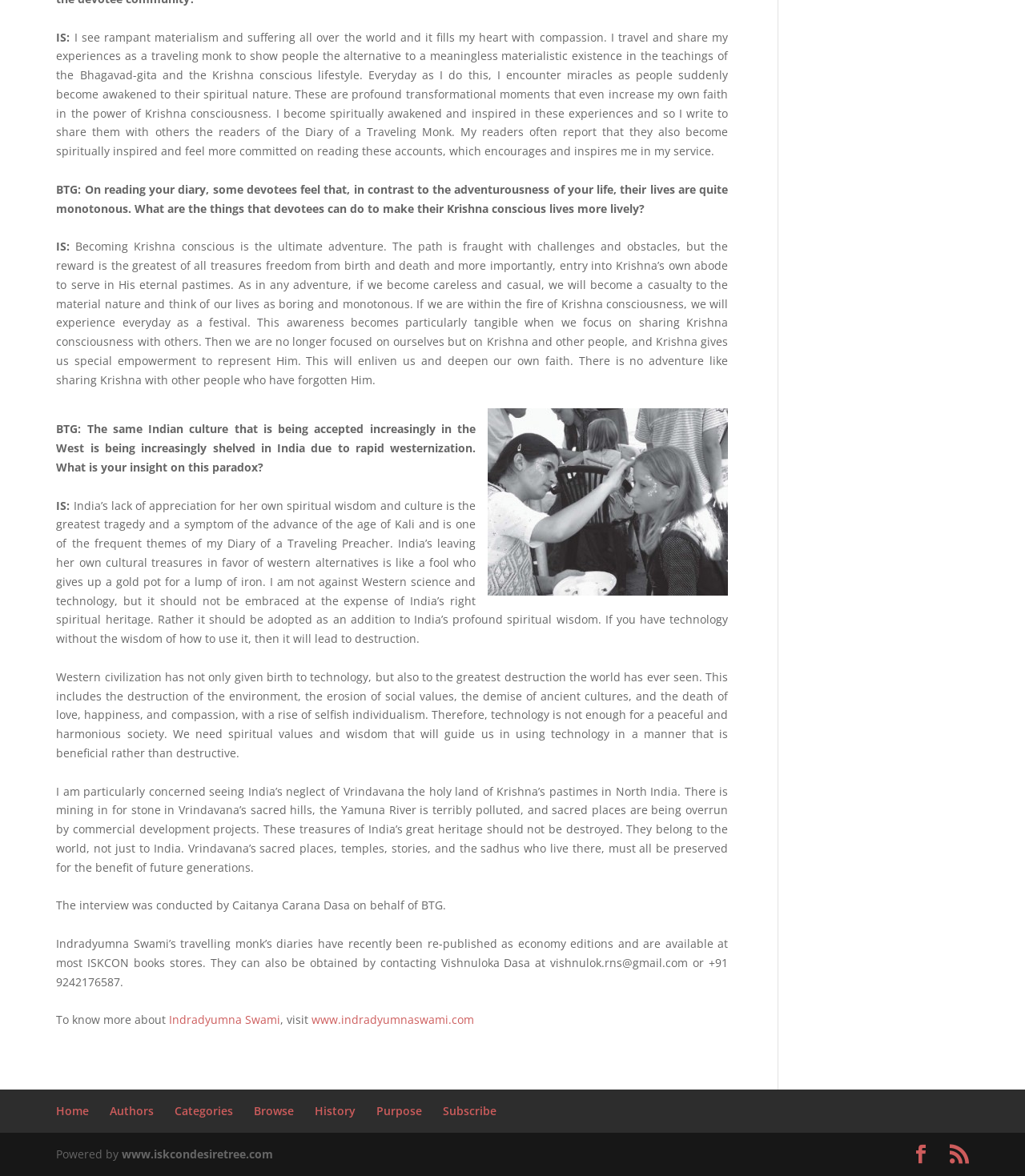What is the website where you can find more information about Indradyumna Swami?
Based on the visual information, provide a detailed and comprehensive answer.

The answer can be found in the text where it says 'To know more about Indradyumna Swami, visit www.indradyumnaswami.com' This indicates that the website where you can find more information about Indradyumna Swami is www.indradyumnaswami.com.